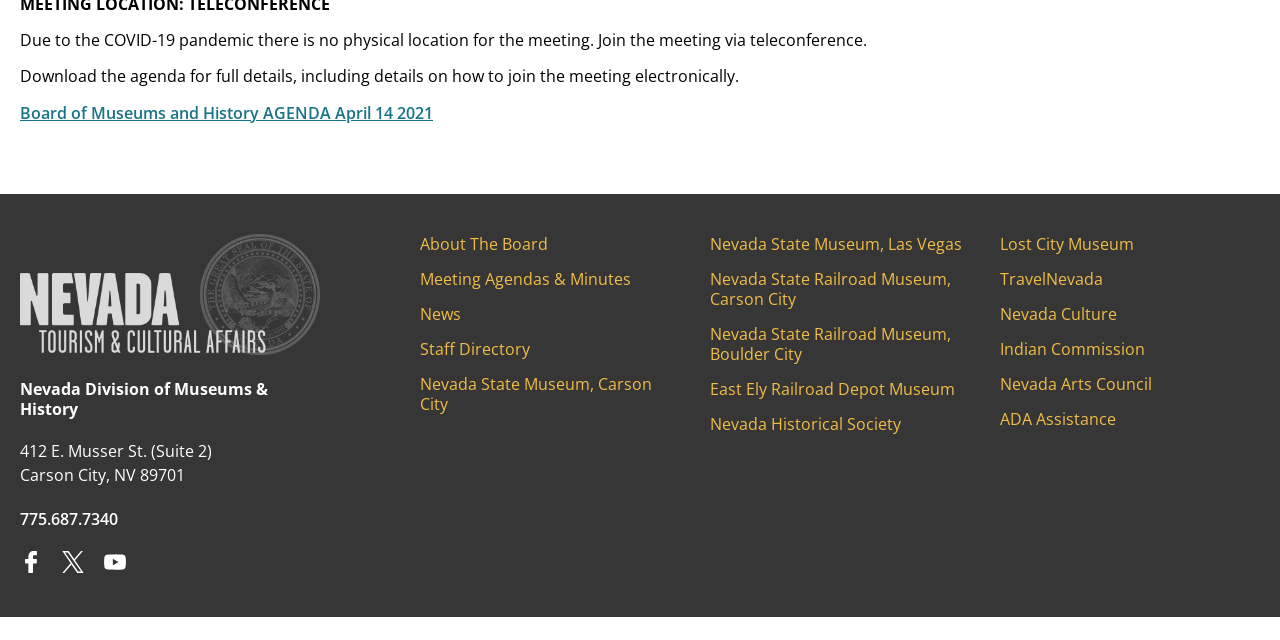Give the bounding box coordinates for this UI element: "Gallery". The coordinates should be four float numbers between 0 and 1, arranged as [left, top, right, bottom].

None